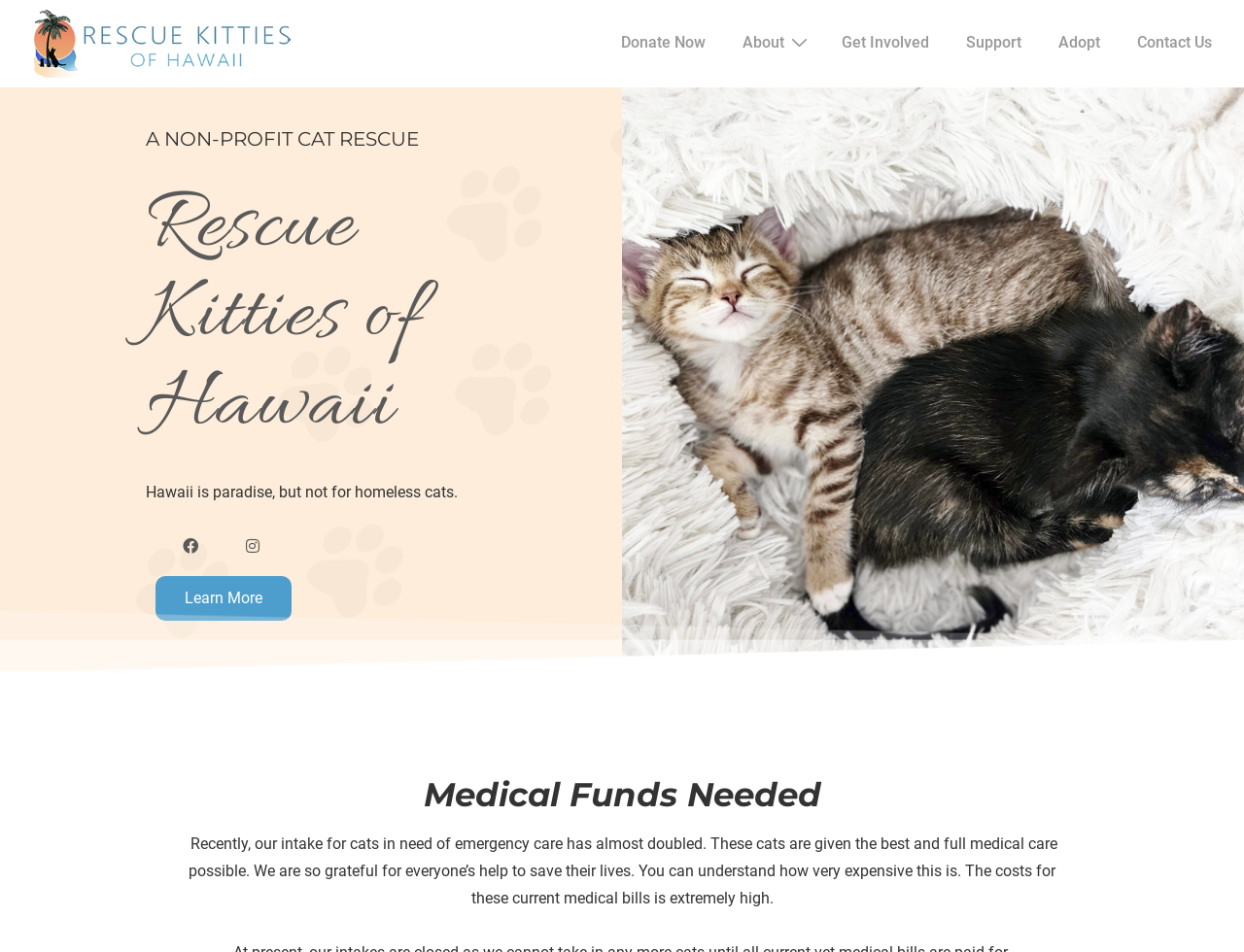Determine the bounding box coordinates of the UI element that matches the following description: "Contact Us". The coordinates should be four float numbers between 0 and 1 in the format [left, top, right, bottom].

[0.9, 0.02, 0.988, 0.069]